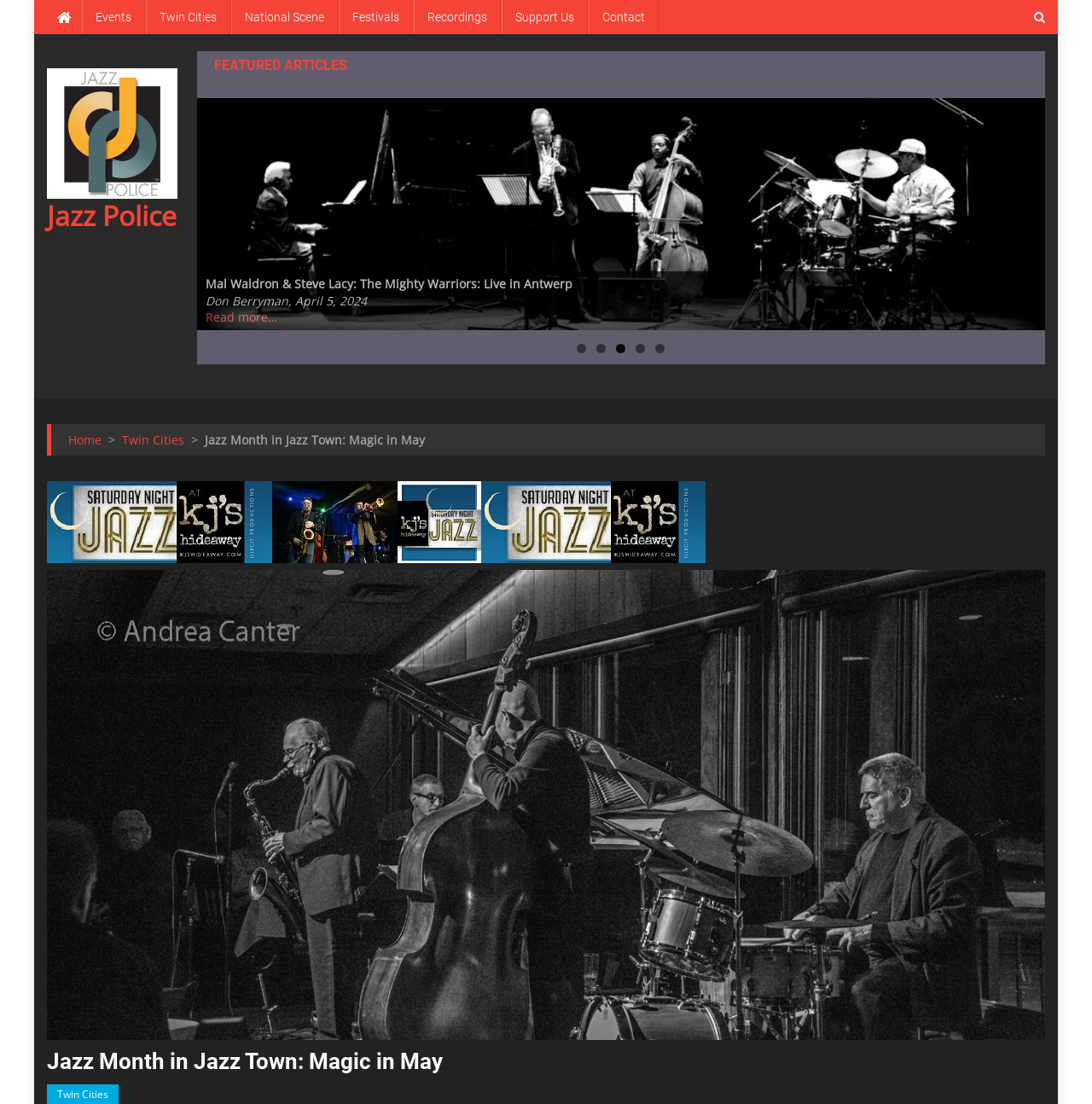What is the category of the link 'Twin Cities'?
Answer the question with just one word or phrase using the image.

Location